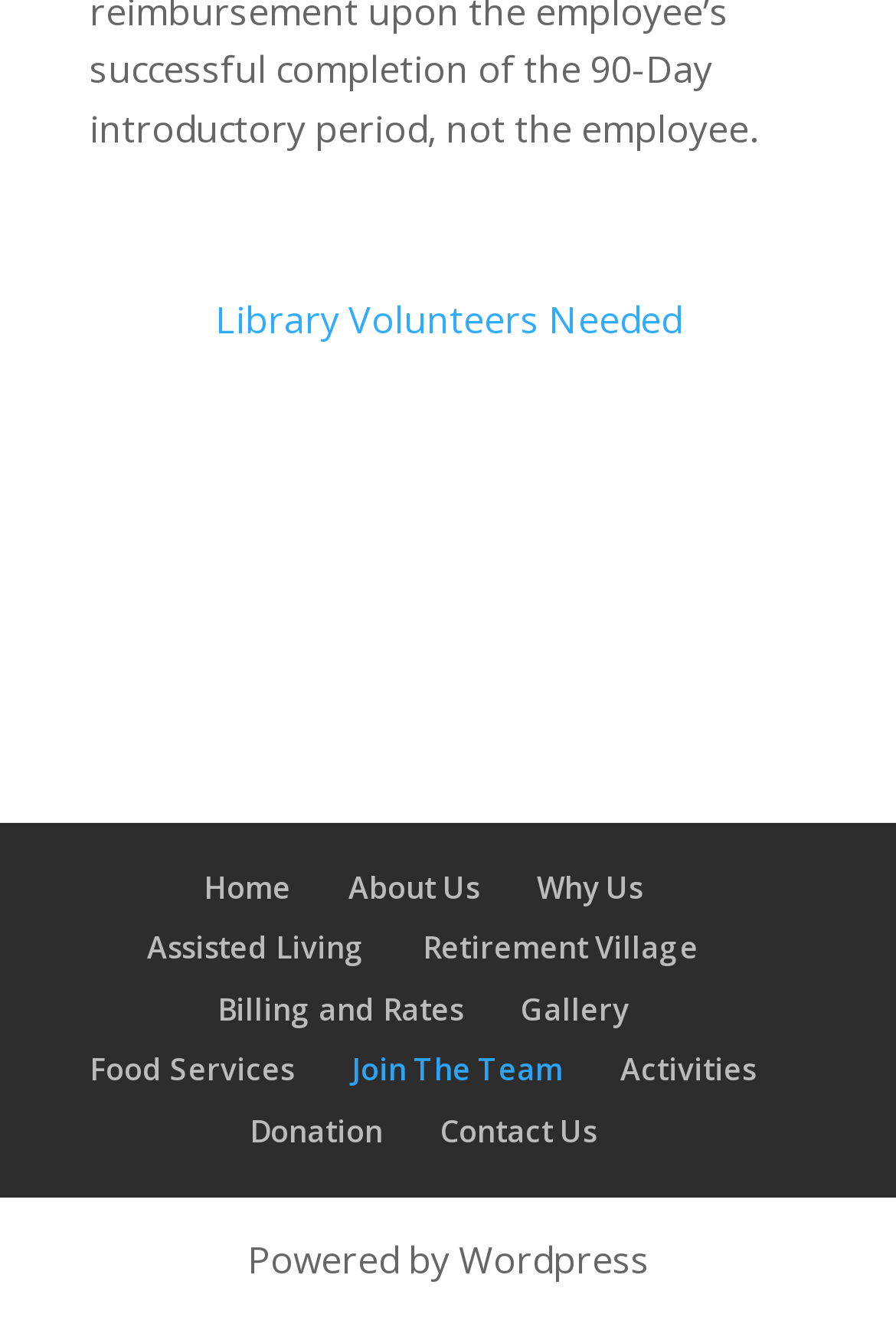What is the last link in the bottom section?
Refer to the image and provide a one-word or short phrase answer.

Contact Us